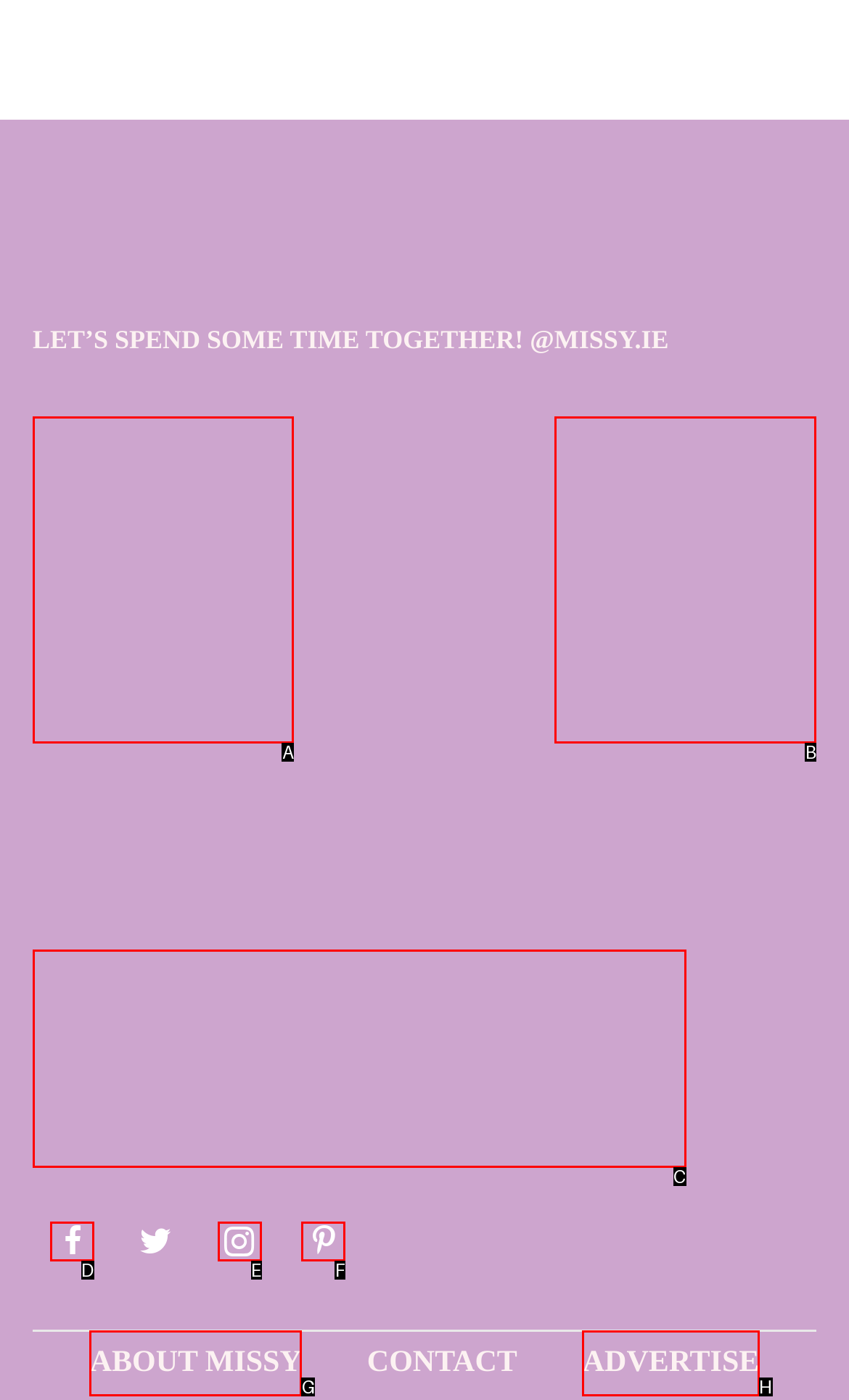Please identify the UI element that matches the description: Advertise
Respond with the letter of the correct option.

H